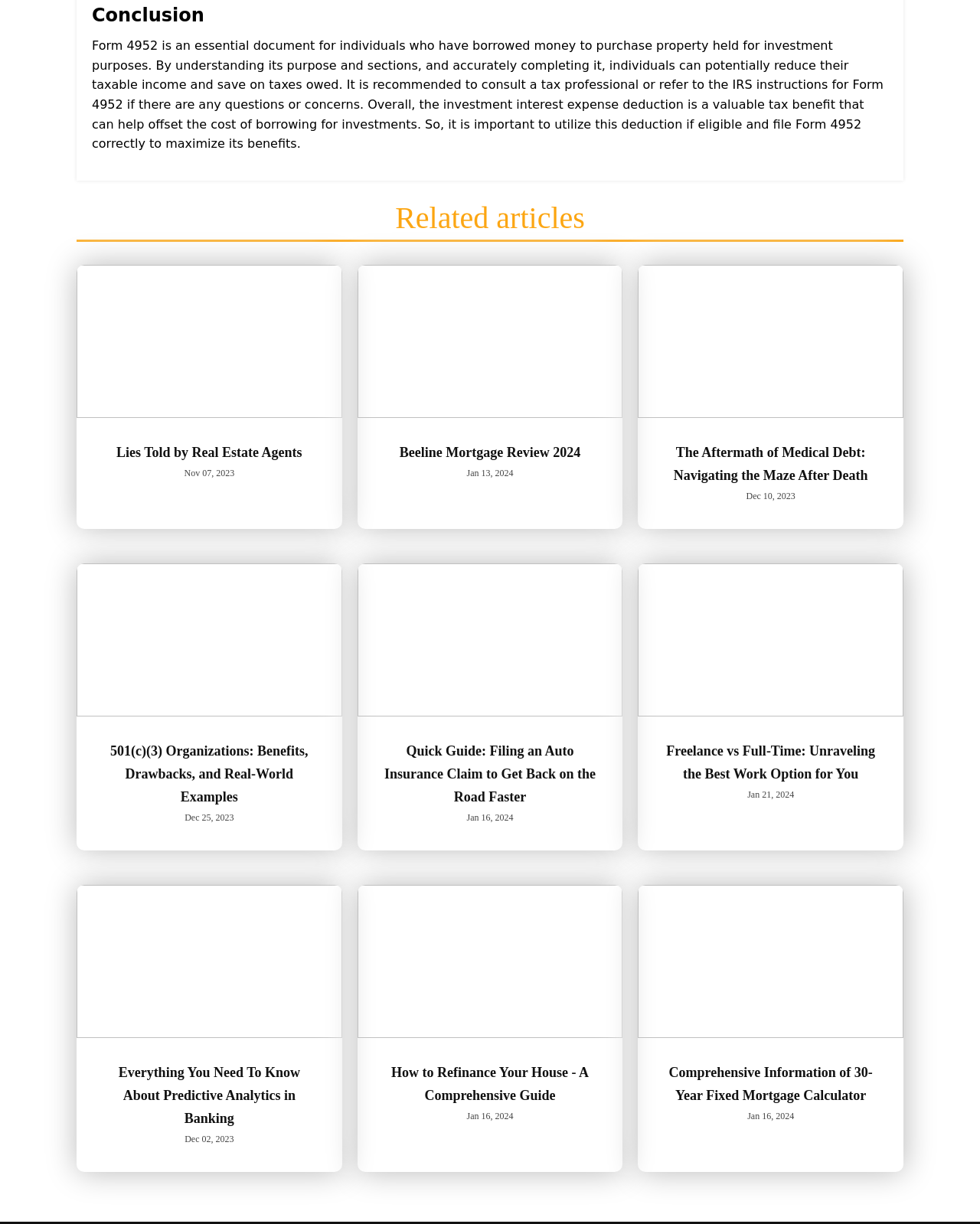Provide a one-word or one-phrase answer to the question:
What is the purpose of Form 4952?

Tax deduction